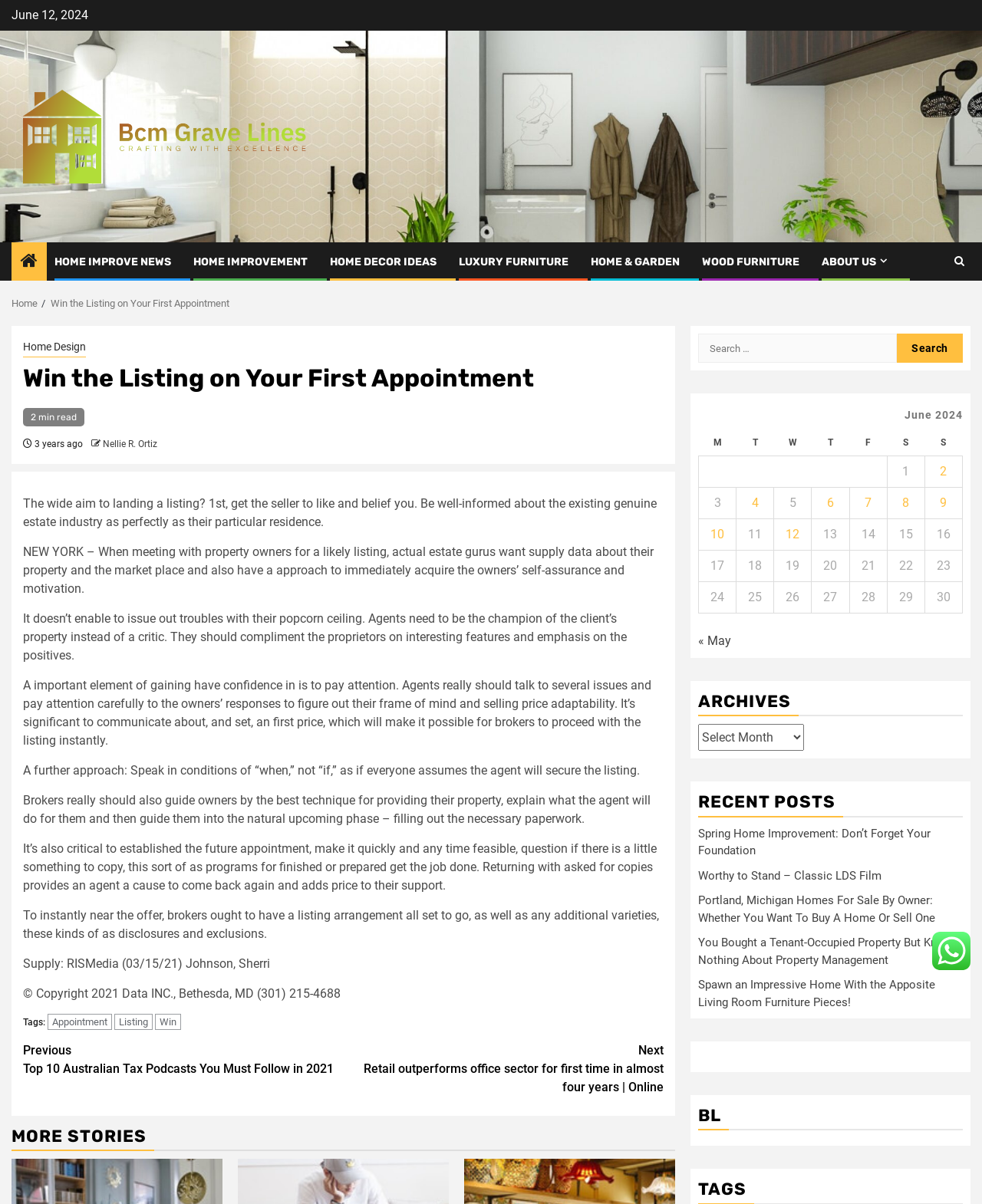Craft a detailed narrative of the webpage's structure and content.

This webpage appears to be a blog or news article page. At the top, there is a date "June 12, 2024" and a link to "Bcm Grave Lines" with an accompanying image. Below this, there are several navigation links, including "HOME IMPROVE NEWS", "HOME IMPROVEMENT", "HOME DECOR IDEAS", and others.

The main content of the page is an article titled "Win the Listing on Your First Appointment". The article has a brief summary and is divided into several paragraphs. The text discusses strategies for real estate agents to win listings on their first appointment, including building trust with the seller, providing data about the property and market, and having a plan to immediately acquire the owner's confidence and motivation.

To the right of the article, there is a section with links to related articles, including "Previous" and "Next" buttons. Below the article, there is a "MORE STORIES" section with a search bar and a table displaying a calendar for June 2024, with links to posts published on specific dates.

At the bottom of the page, there is a copyright notice and a "Tags" section with links to related topics, including "Appointment", "Listing", and "Win".